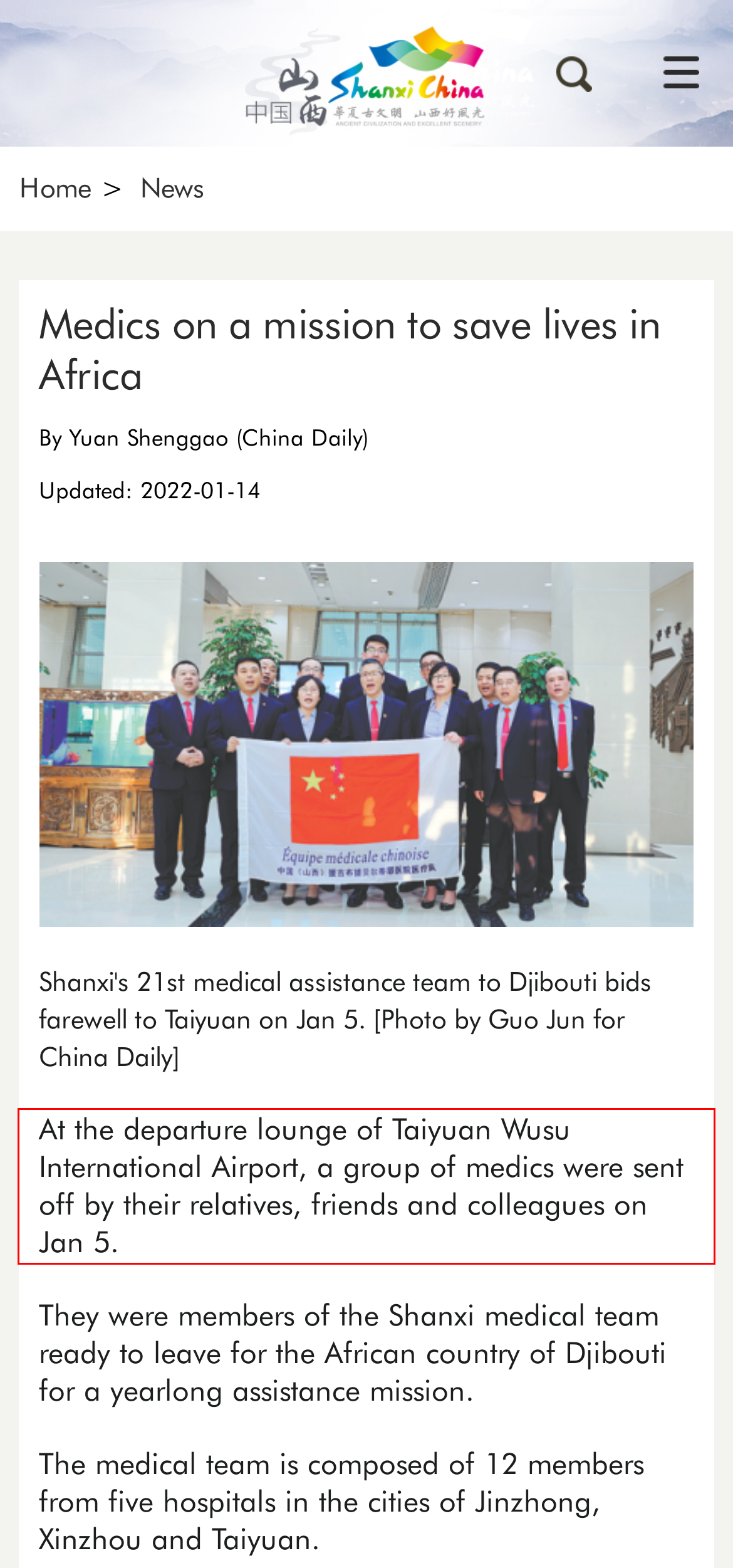You are looking at a screenshot of a webpage with a red rectangle bounding box. Use OCR to identify and extract the text content found inside this red bounding box.

At the departure lounge of Taiyuan Wusu International Airport, a group of medics were sent off by their relatives, friends and colleagues on Jan 5.